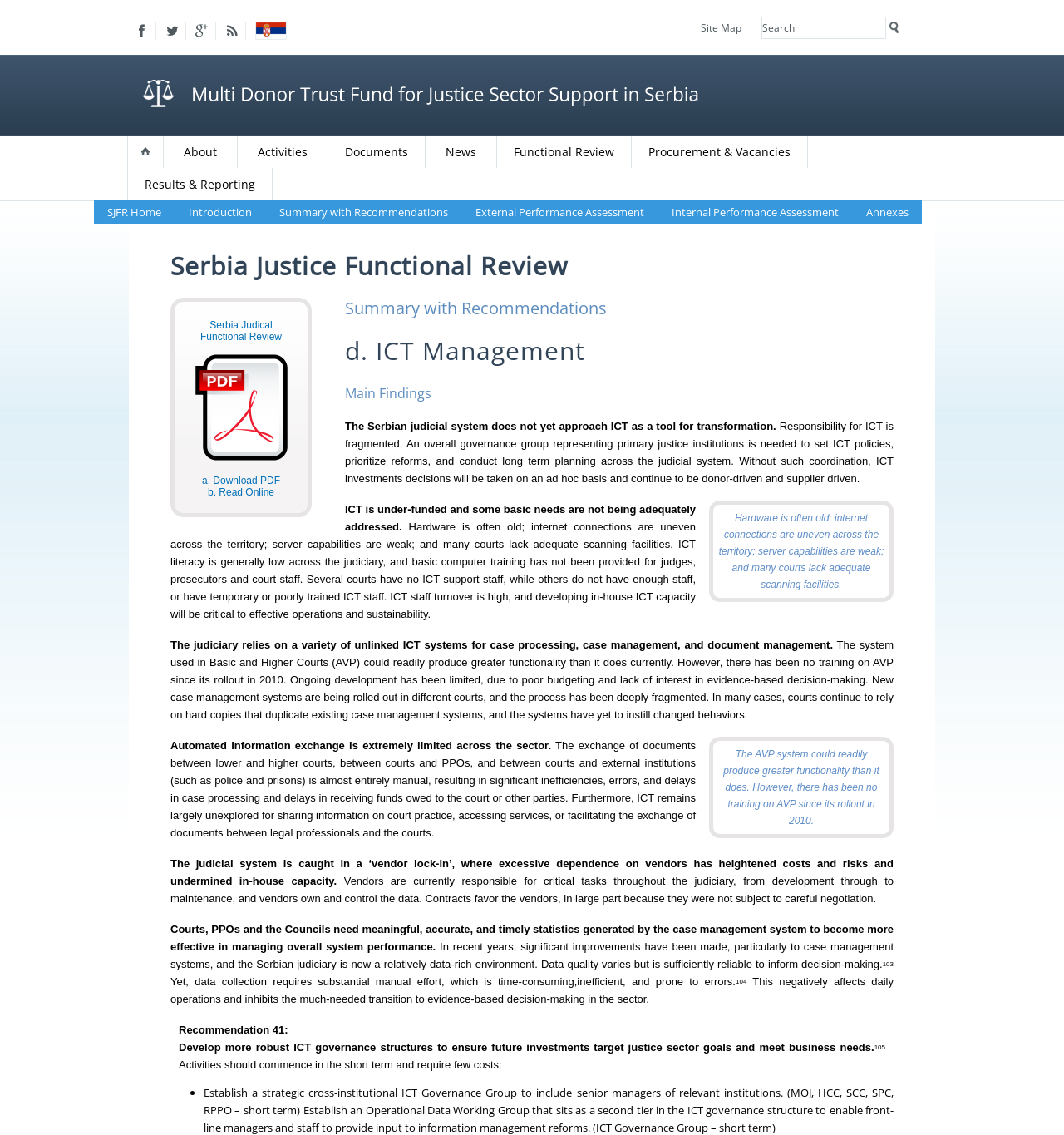What is the main finding mentioned in the webpage?
Based on the image, give a concise answer in the form of a single word or short phrase.

ICT is under-funded